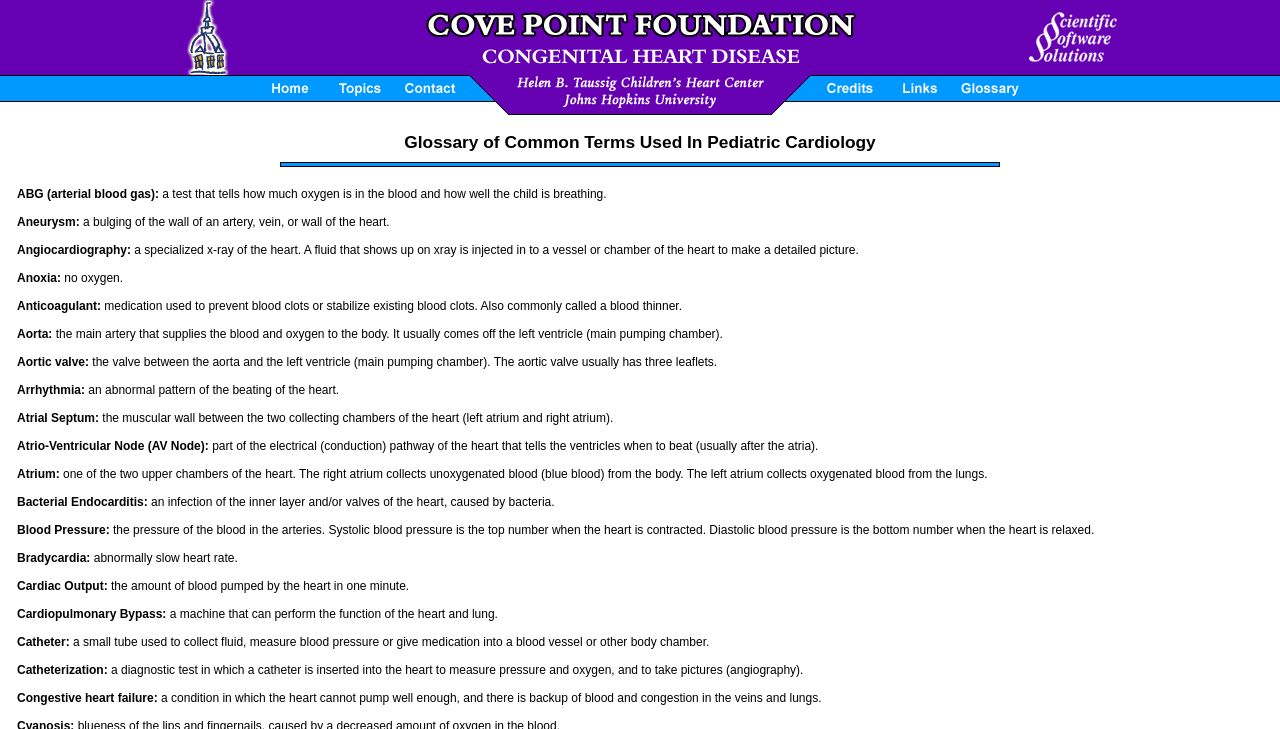Identify the bounding box for the UI element described as: "alt="Glossary" name="Glossary"". The coordinates should be four float numbers between 0 and 1, i.e., [left, top, right, bottom].

[0.746, 0.123, 0.801, 0.143]